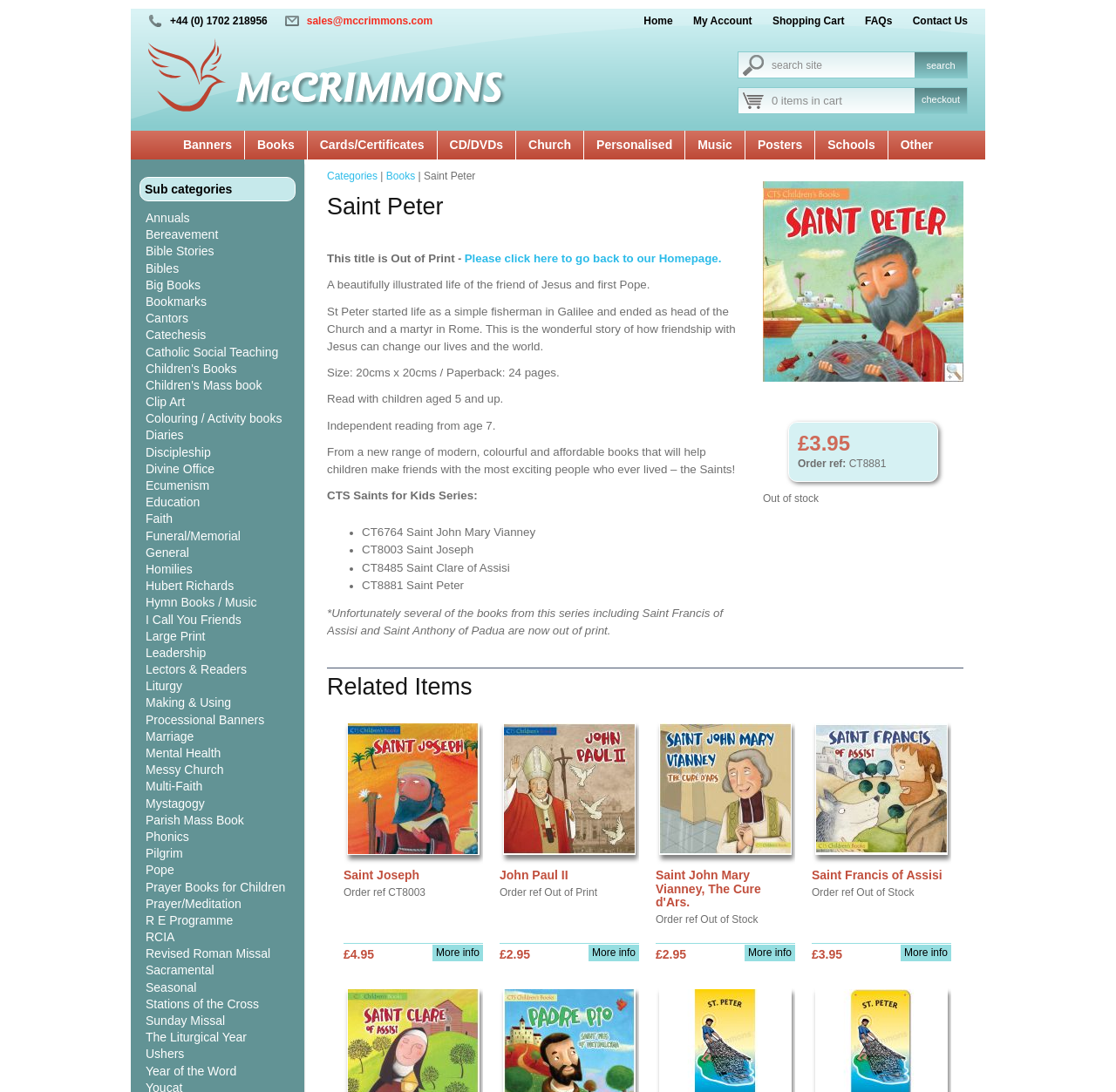Respond to the question below with a single word or phrase:
What is the phone number on the top?

+44 (0) 1702 218956